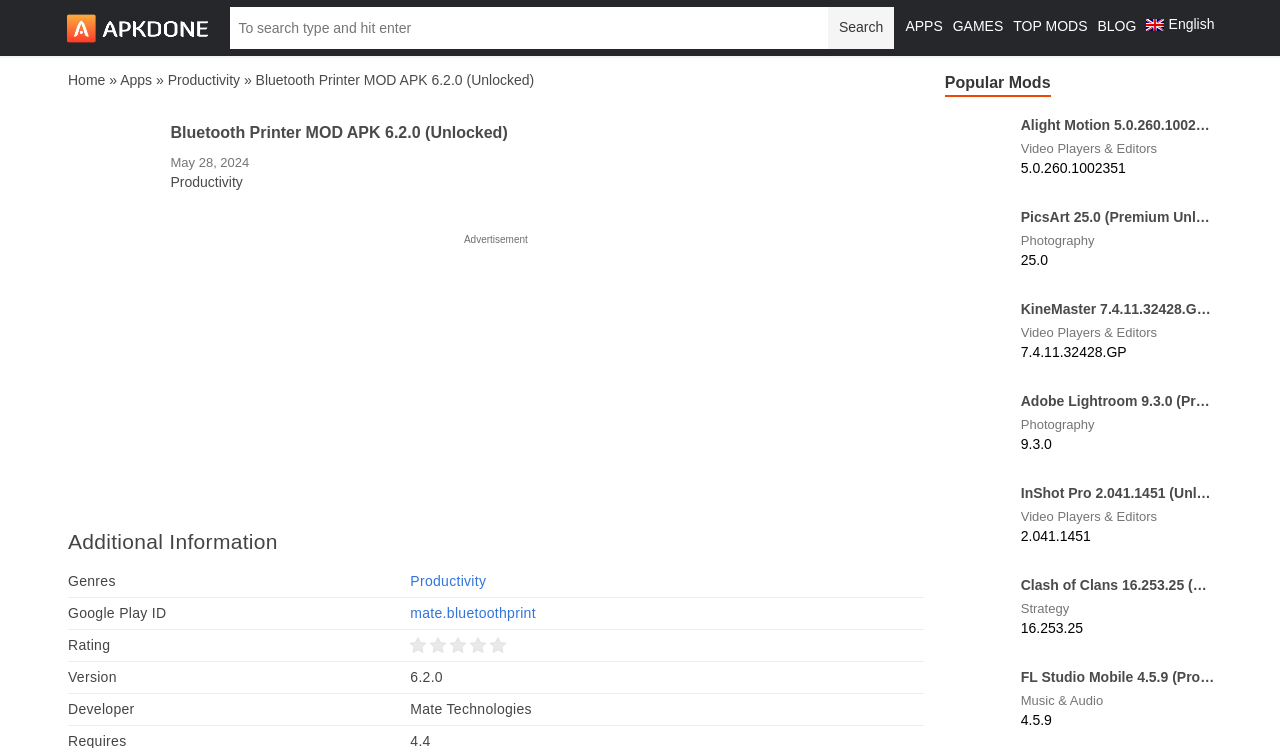Please specify the bounding box coordinates in the format (top-left x, top-left y, bottom-right x, bottom-right y), with all values as floating point numbers between 0 and 1. Identify the bounding box of the UI element described by: PicsArt 25.0 (Premium Unlocked)Photography 25.0

[0.73, 0.262, 0.958, 0.385]